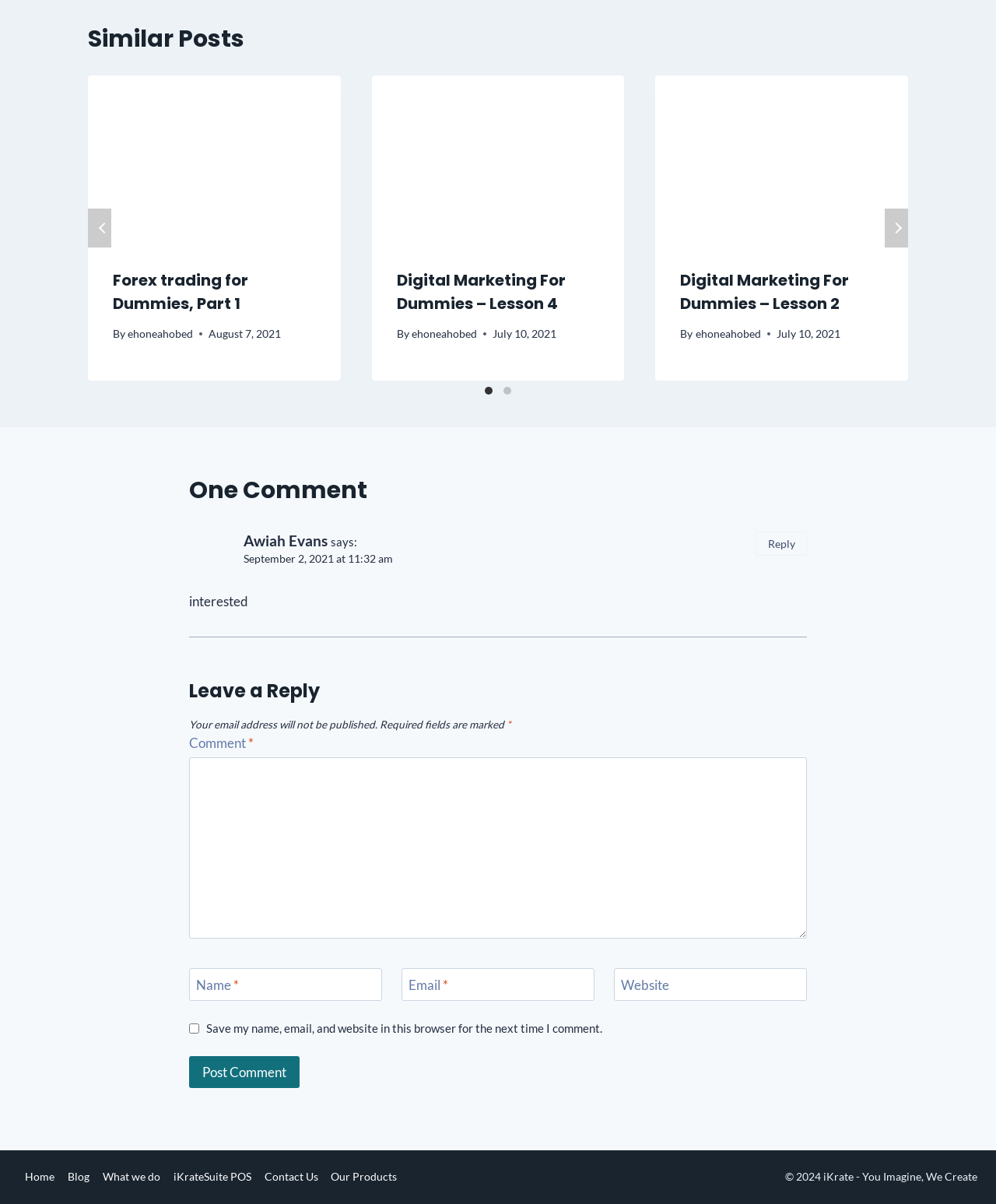Please provide a brief answer to the following inquiry using a single word or phrase:
What is the copyright year of the webpage?

2024